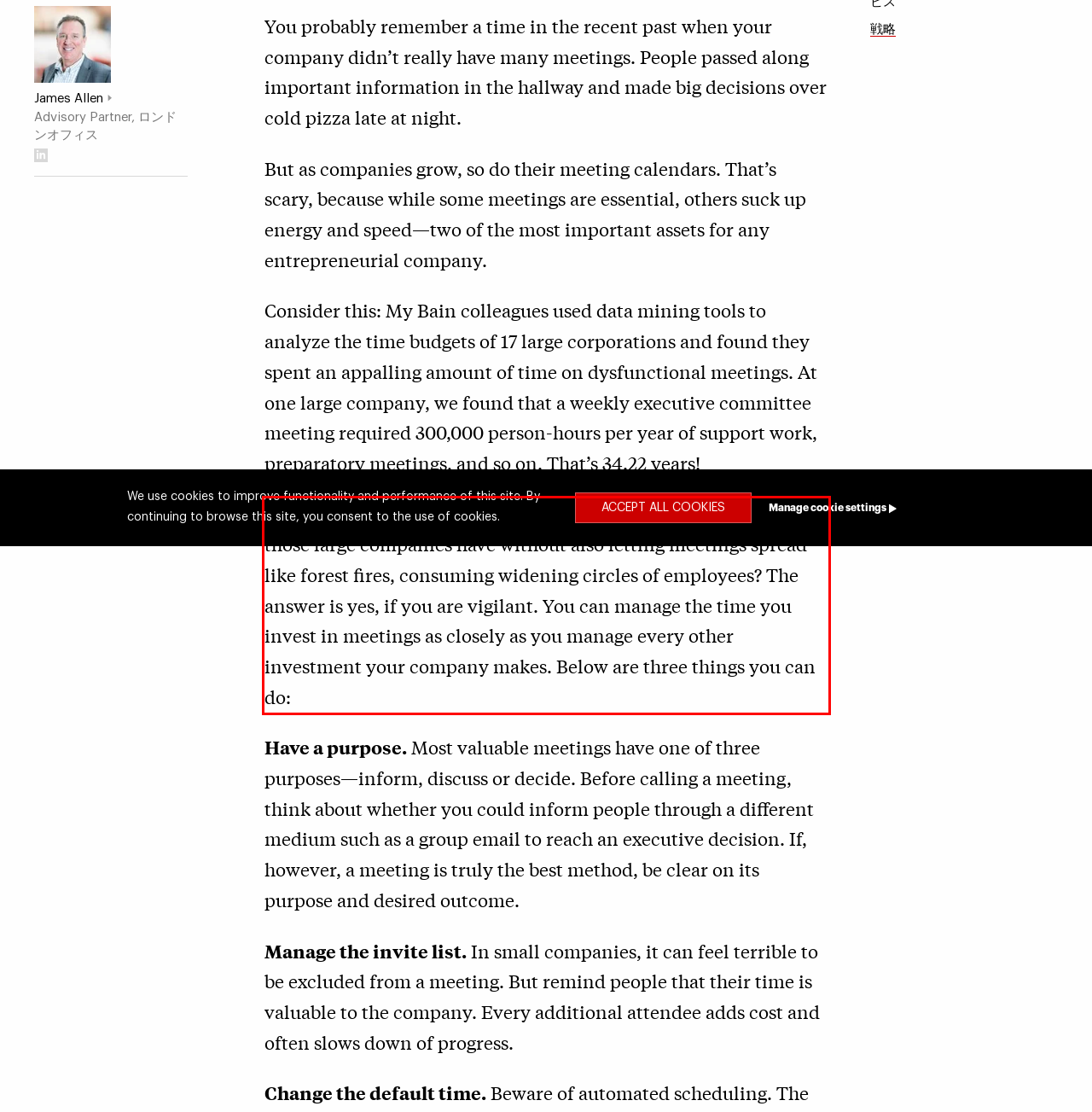You are provided with a screenshot of a webpage featuring a red rectangle bounding box. Extract the text content within this red bounding box using OCR.

Can your company aspire to all the benefits and power of size that those large companies have without also letting meetings spread like forest fires, consuming widening circles of employees? The answer is yes, if you are vigilant. You can manage the time you invest in meetings as closely as you manage every other investment your company makes. Below are three things you can do: